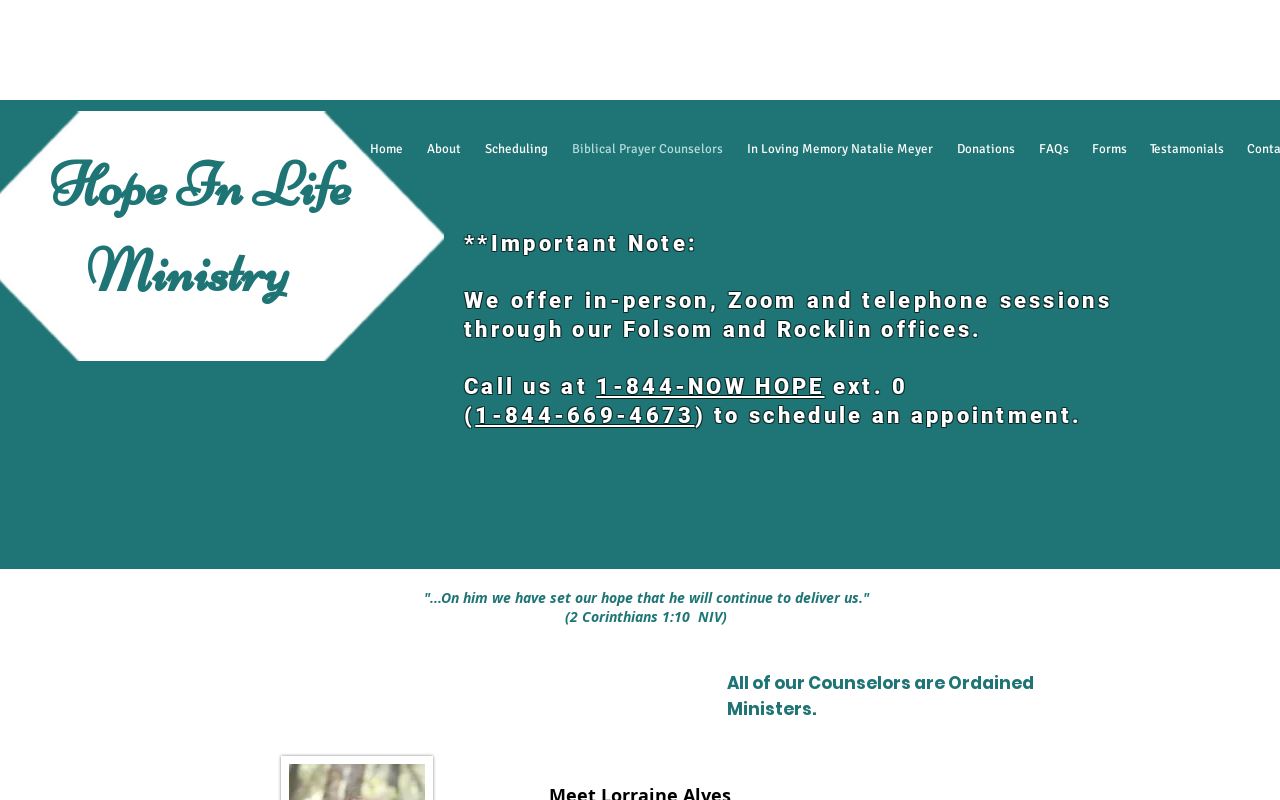What is the biblical reference on the webpage?
Provide a detailed answer to the question using information from the image.

The webpage has a quote from the Bible, which is mentioned as '...On him we have set our hope that he will continue to deliver us.' (2 Corinthians 1:10 NIV).